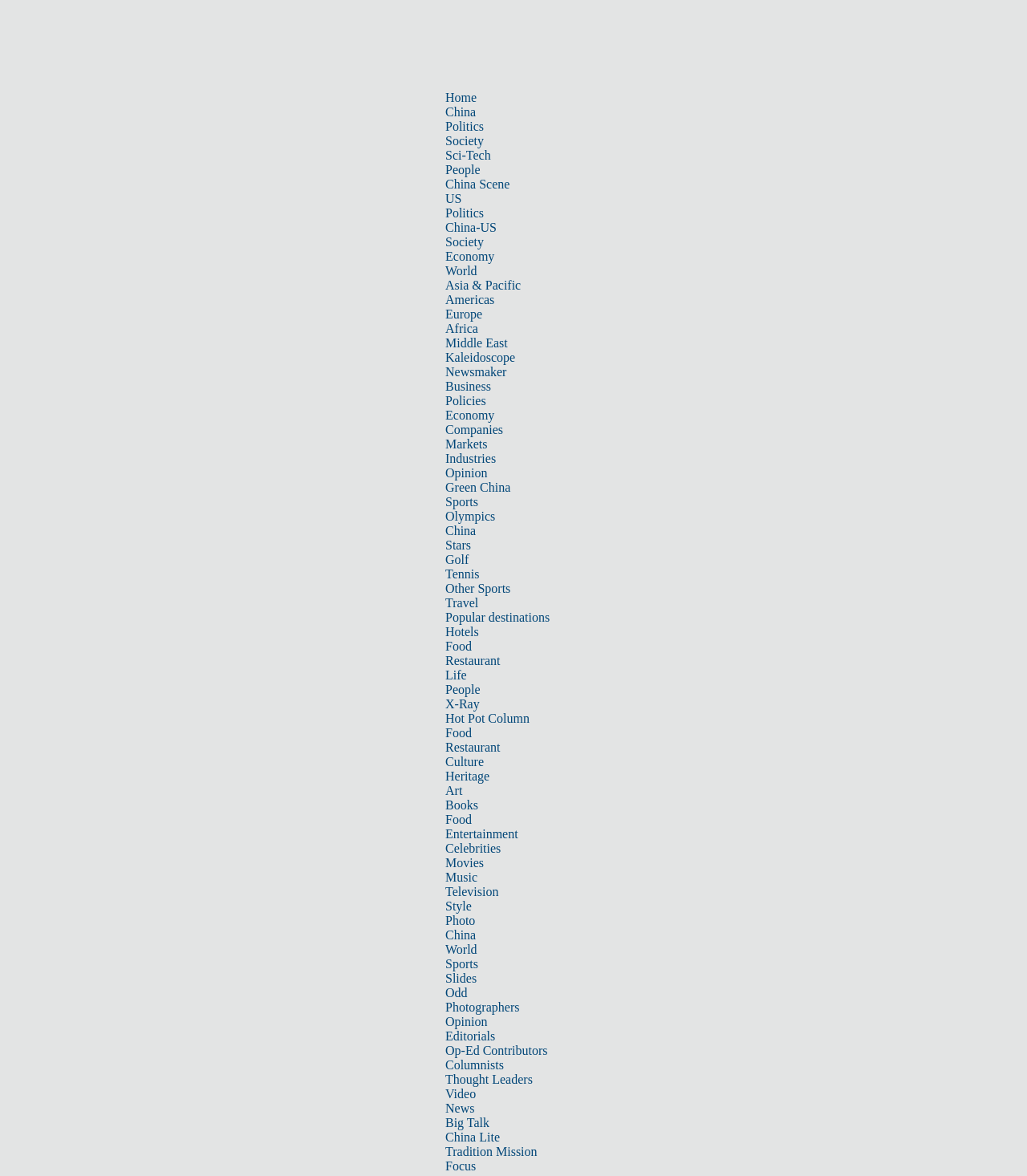Generate an in-depth caption that captures all aspects of the webpage.

The webpage appears to be the homepage of a news website, specifically China Daily. At the top, there is a navigation bar with multiple links, including "Home", "China", "Politics", "Society", and many others, which are arranged horizontally and take up a significant portion of the top section of the page. 

Below the navigation bar, there is a prominent section that spans the entire width of the page, containing an iframe. This section is likely a featured news article or a promotional banner.

The rest of the page is divided into various sections, each containing multiple links to different news categories, such as "Business", "Sports", "Travel", "Life", "Culture", "Entertainment", and "Photo". These sections are arranged vertically, with each section having a clear heading and a list of links underneath.

There are a total of 54 links in the navigation bar and the various sections, indicating a wide range of news topics and categories available on the website. The overall layout is dense, with a focus on providing easy access to various news articles and categories.